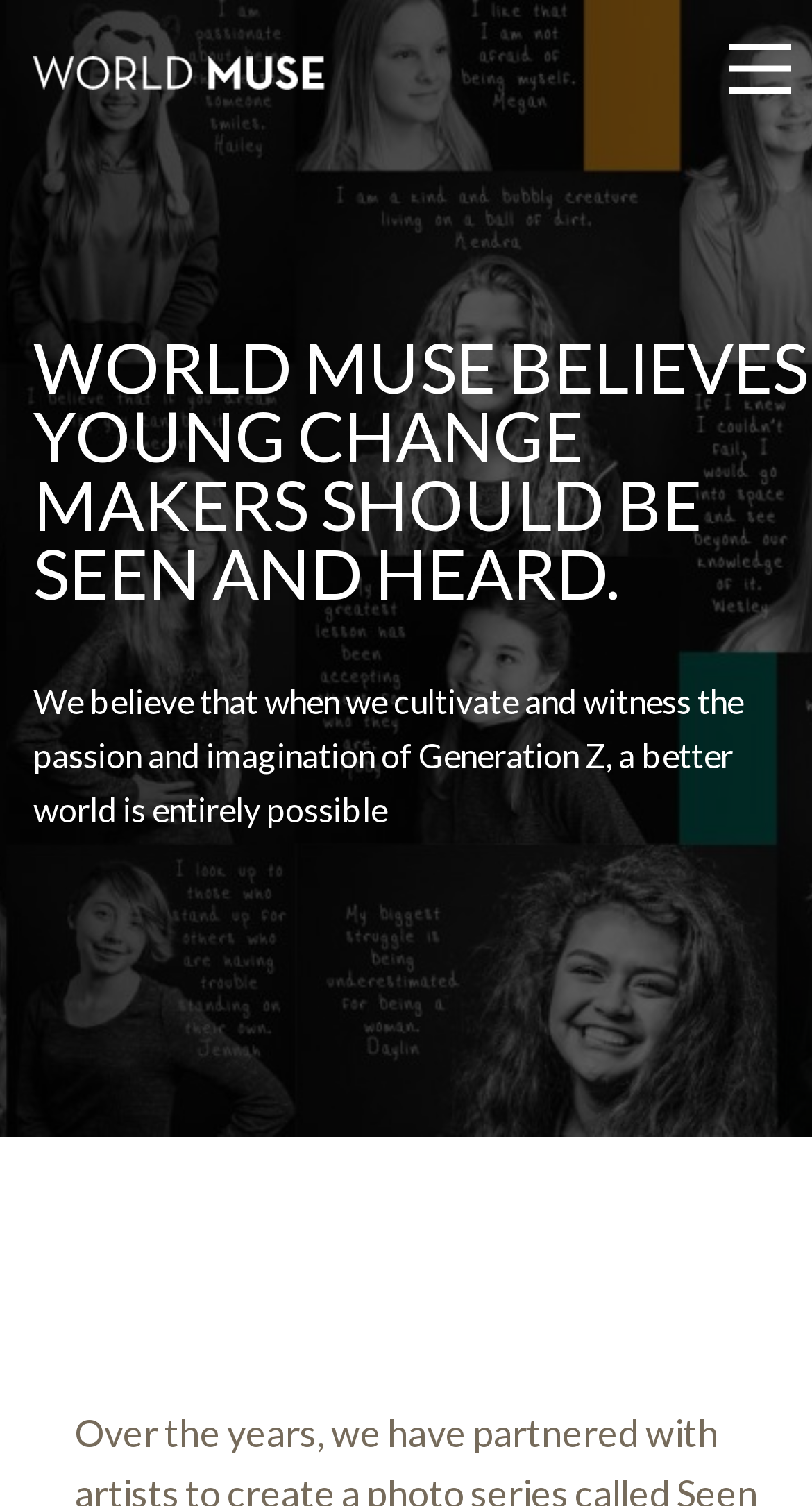Given the element description, predict the bounding box coordinates in the format (top-left x, top-left y, bottom-right x, bottom-right y). Make sure all values are between 0 and 1. Here is the element description: alt="Muse"

[0.041, 0.038, 0.4, 0.059]